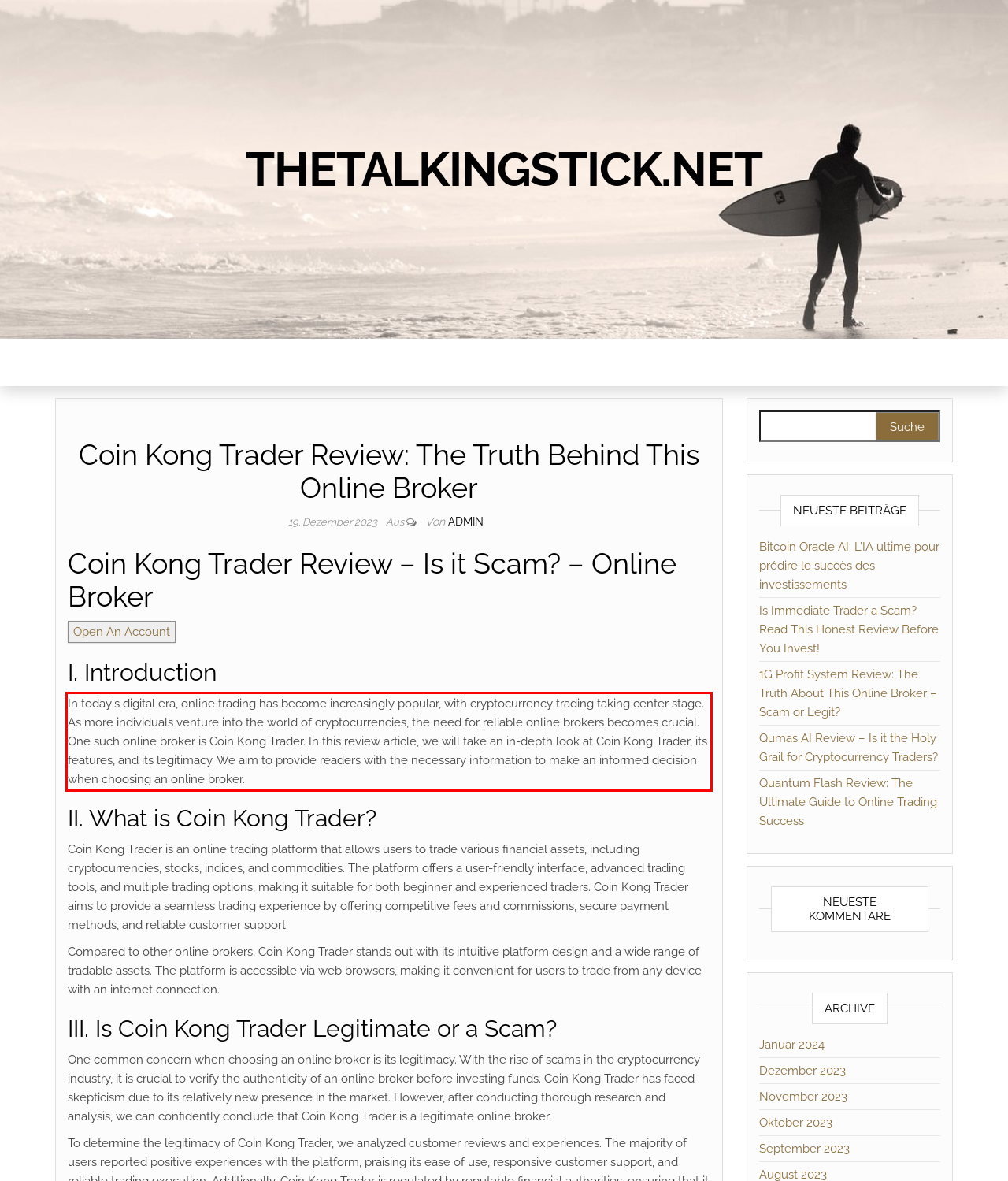Observe the screenshot of the webpage that includes a red rectangle bounding box. Conduct OCR on the content inside this red bounding box and generate the text.

In today's digital era, online trading has become increasingly popular, with cryptocurrency trading taking center stage. As more individuals venture into the world of cryptocurrencies, the need for reliable online brokers becomes crucial. One such online broker is Coin Kong Trader. In this review article, we will take an in-depth look at Coin Kong Trader, its features, and its legitimacy. We aim to provide readers with the necessary information to make an informed decision when choosing an online broker.